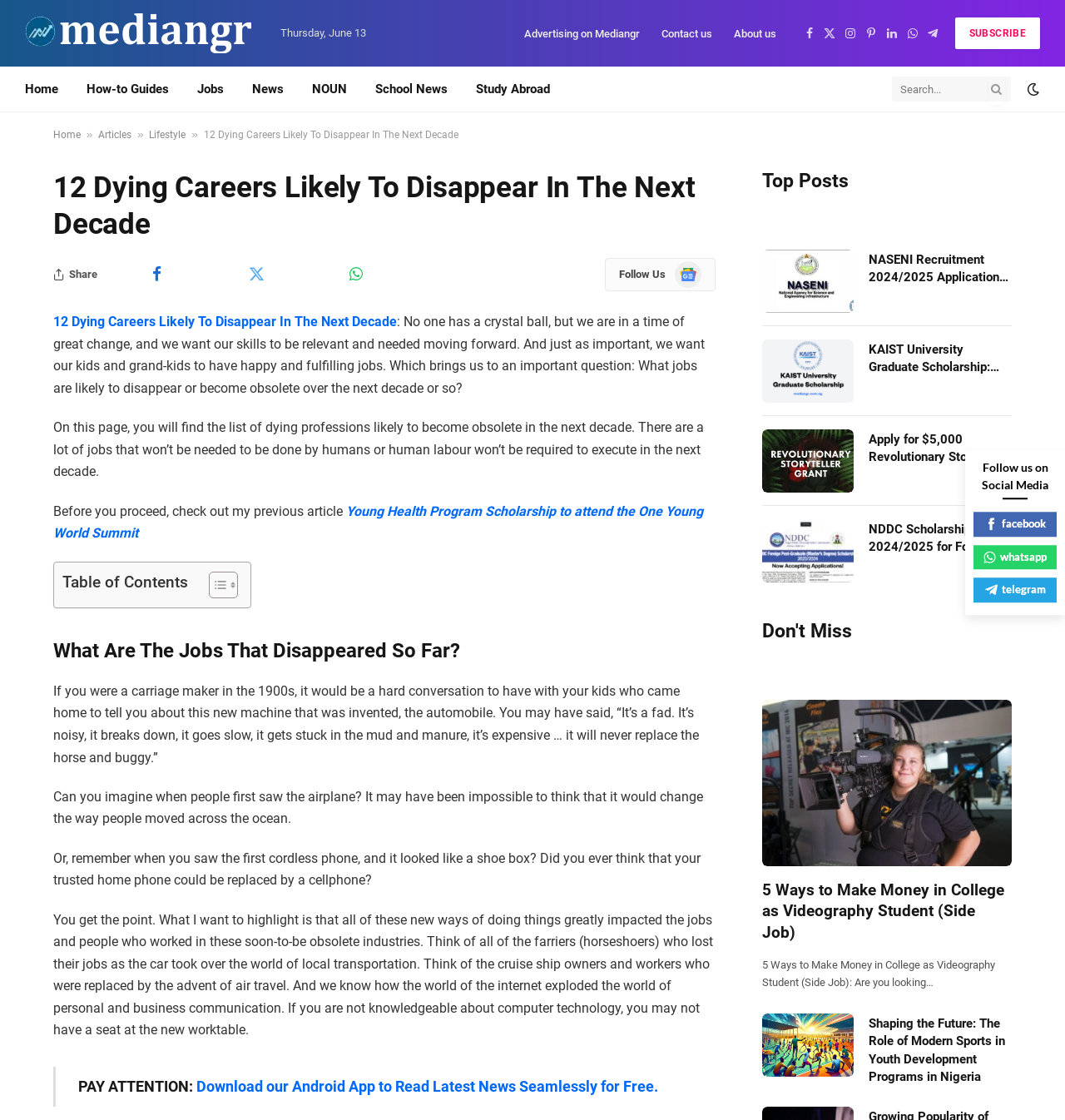Identify the bounding box coordinates of the section to be clicked to complete the task described by the following instruction: "Subscribe to the newsletter". The coordinates should be four float numbers between 0 and 1, formatted as [left, top, right, bottom].

[0.897, 0.016, 0.977, 0.044]